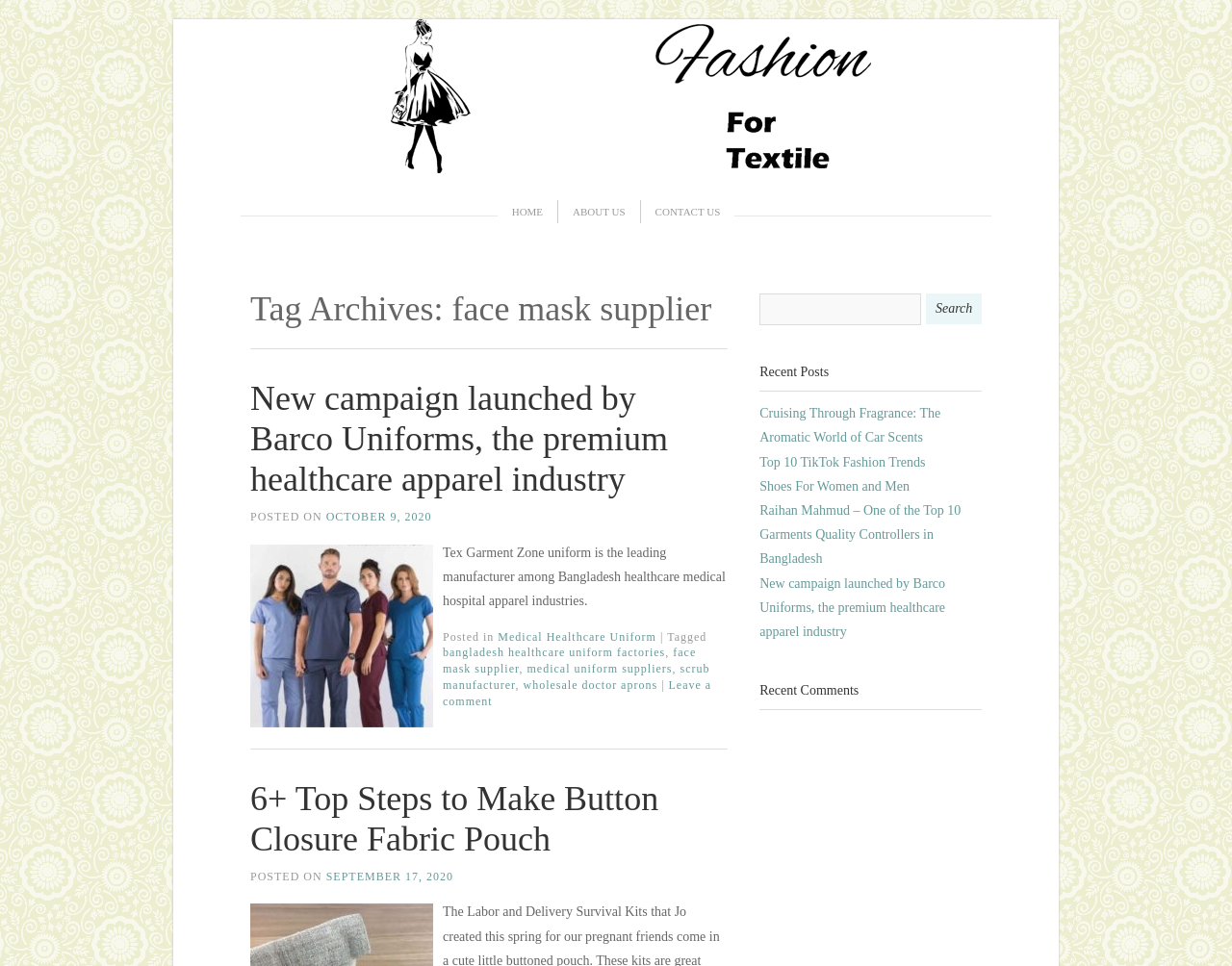Please identify the bounding box coordinates of the element's region that needs to be clicked to fulfill the following instruction: "View recent posts". The bounding box coordinates should consist of four float numbers between 0 and 1, i.e., [left, top, right, bottom].

[0.617, 0.367, 0.797, 0.406]